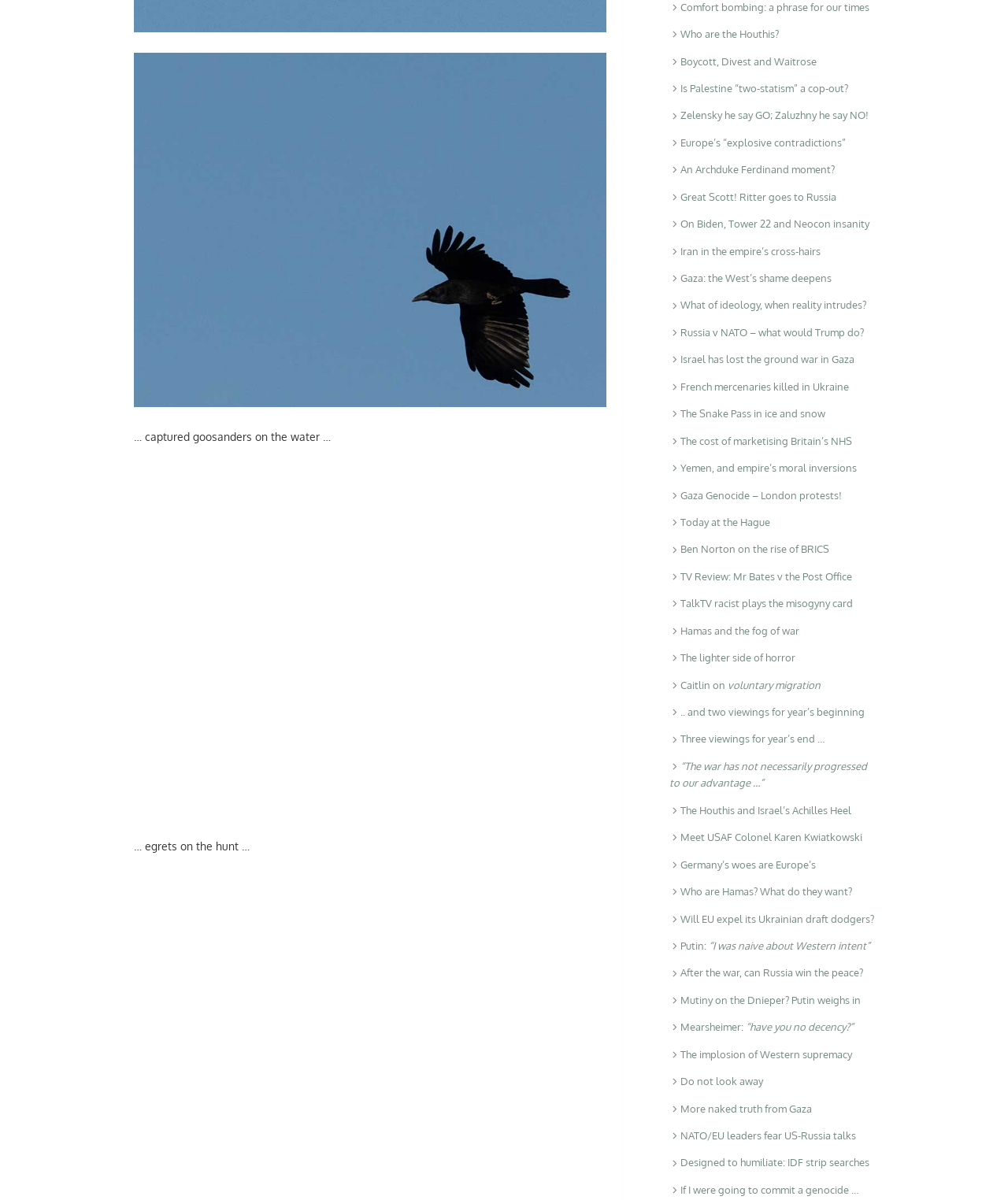Please find the bounding box for the following UI element description. Provide the coordinates in (top-left x, top-left y, bottom-right x, bottom-right y) format, with values between 0 and 1: Do not look away

[0.664, 0.896, 0.757, 0.906]